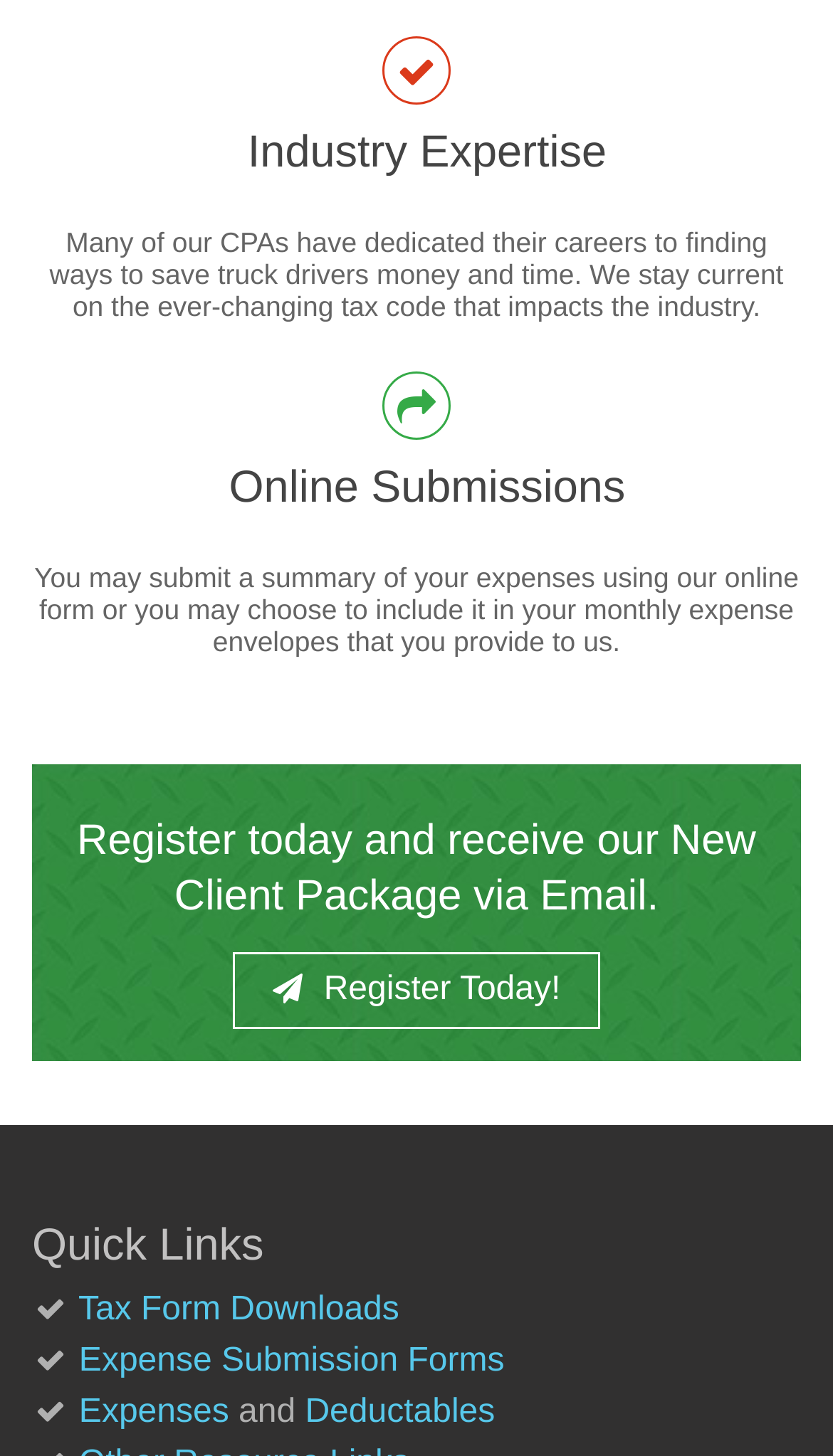What is the benefit of registering today?
Give a one-word or short phrase answer based on the image.

New Client Package via Email